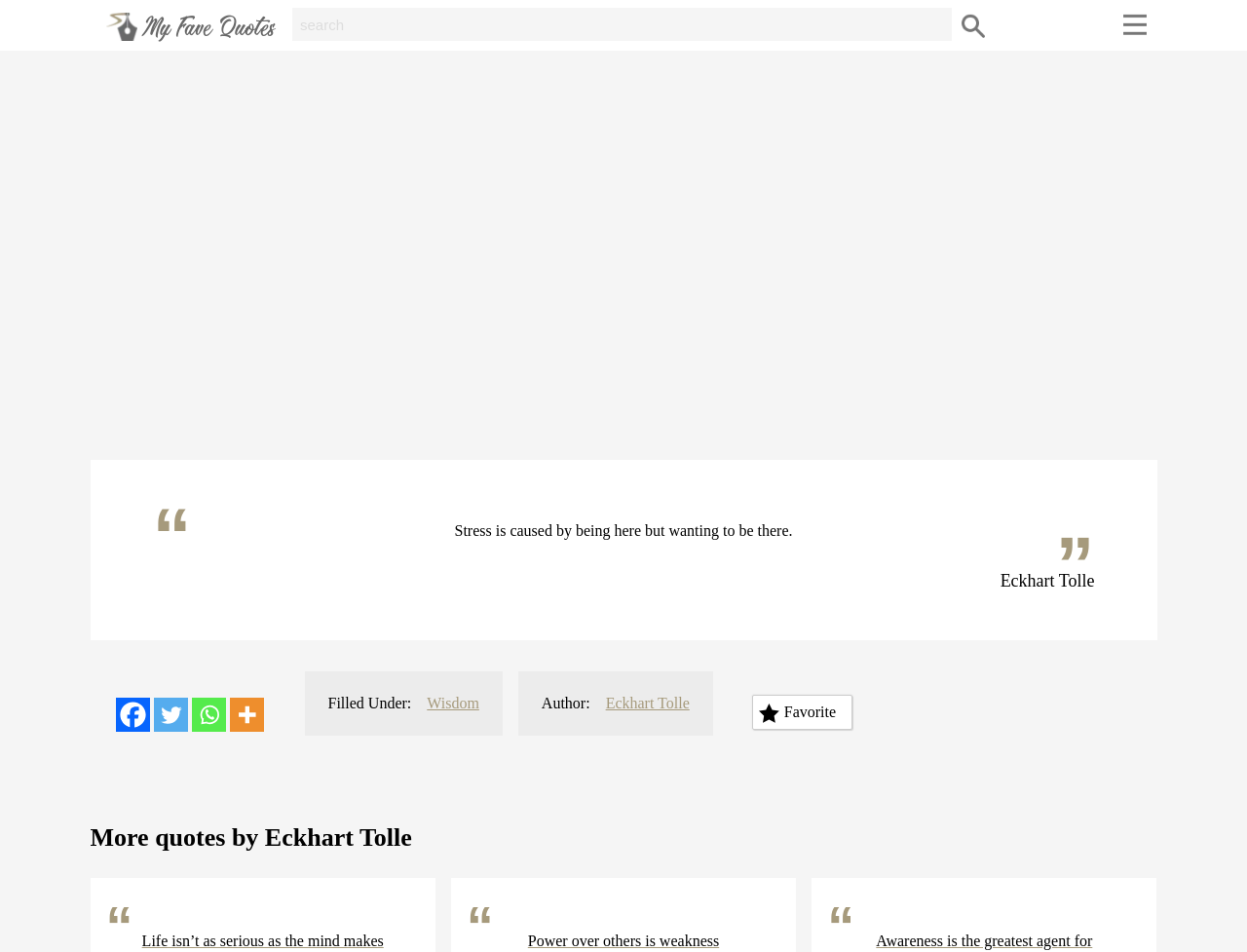What can be done with the quote?
Provide a detailed and extensive answer to the question.

The quote can be favorited, as indicated by the button 'Favorite' on the webpage, which suggests that users can mark the quote as one of their favorites.